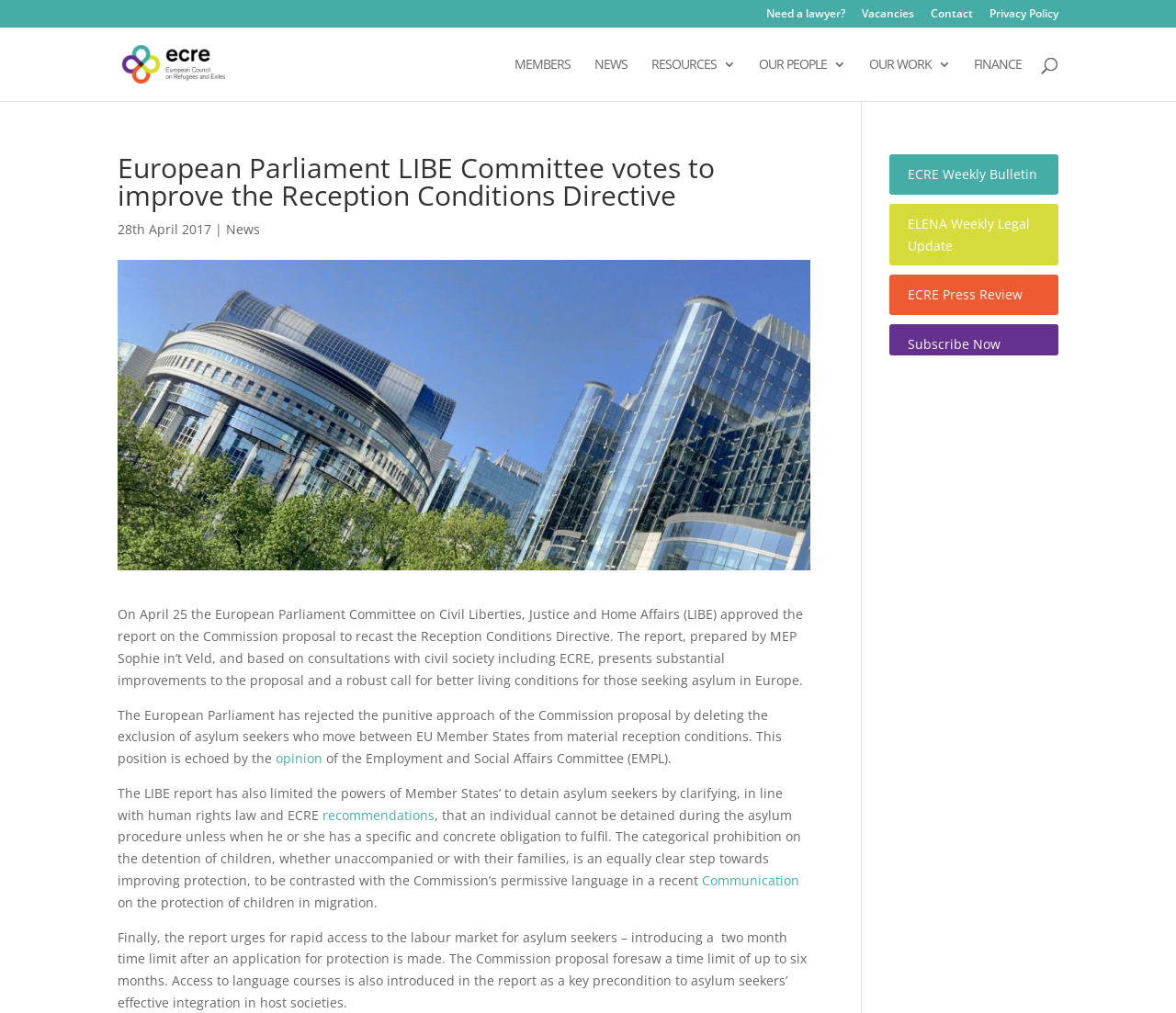Please predict the bounding box coordinates of the element's region where a click is necessary to complete the following instruction: "Subscribe to the newsletter". The coordinates should be represented by four float numbers between 0 and 1, i.e., [left, top, right, bottom].

[0.772, 0.331, 0.851, 0.348]